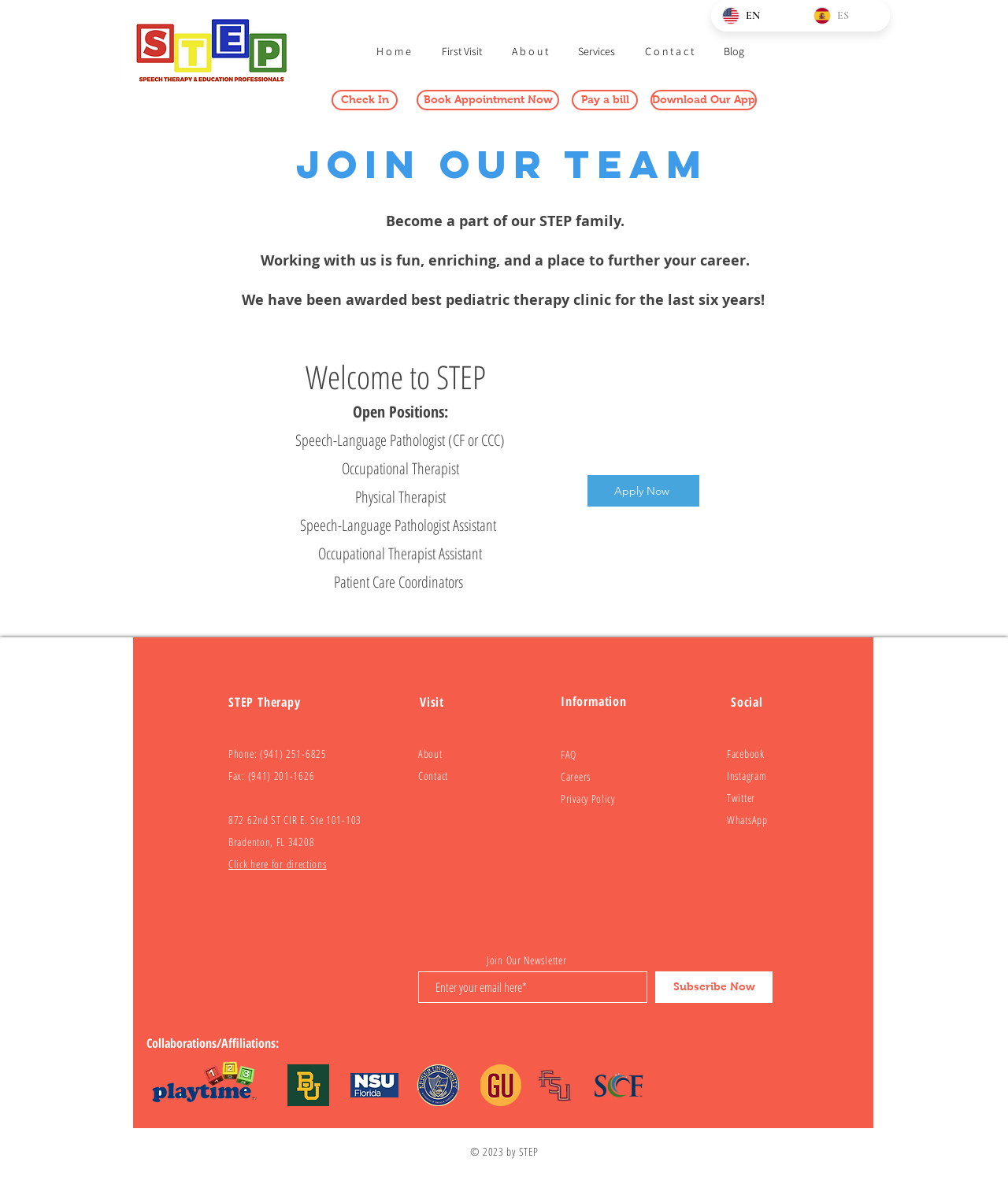What is the phone number of STEP Therapy?
Offer a detailed and full explanation in response to the question.

I found the phone number '(941) 251-6825' in the footer section of the webpage, which is listed as the contact information for STEP Therapy.